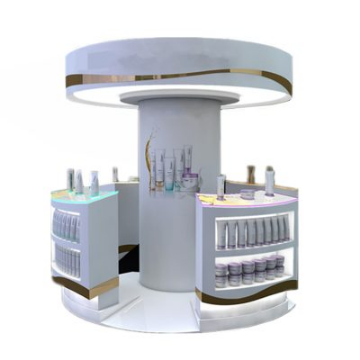What color are the surfaces of the stand?
Answer briefly with a single word or phrase based on the image.

White